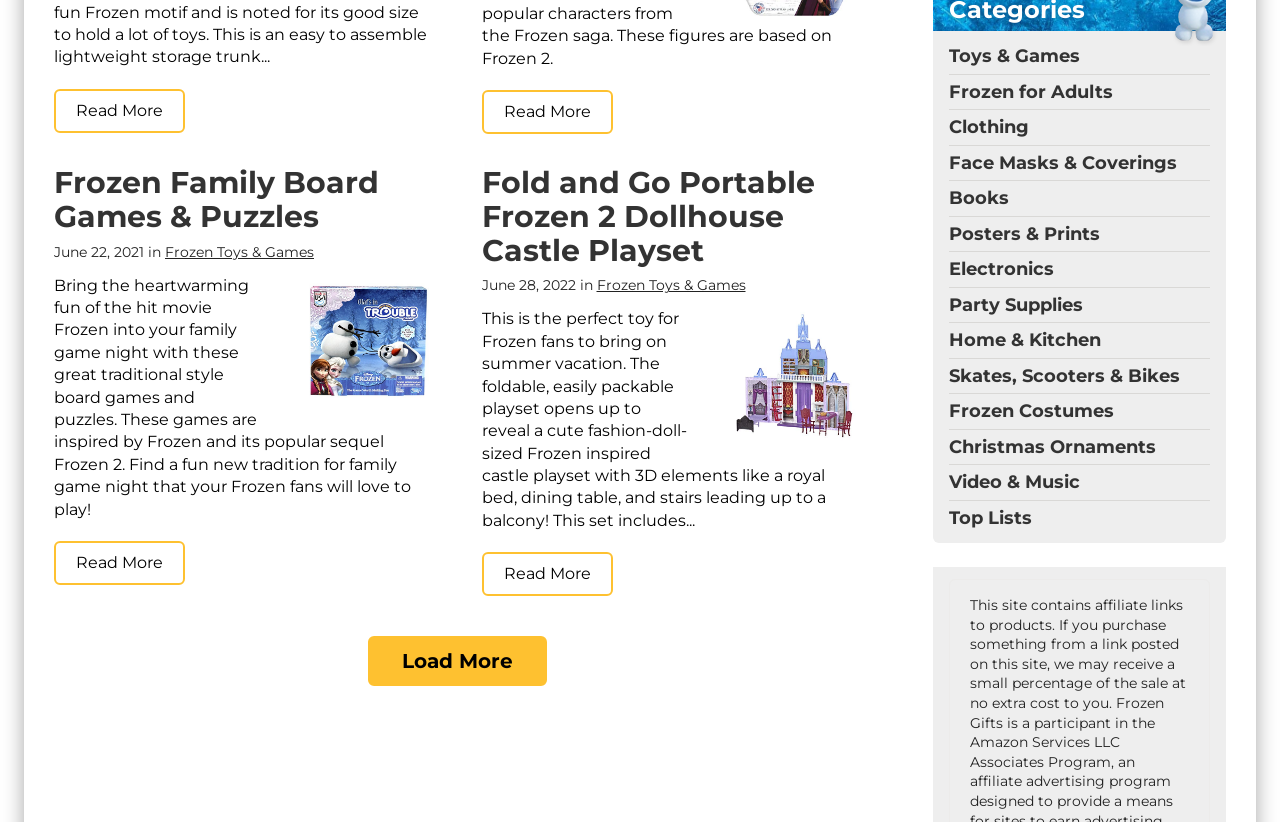Based on the provided description, "Frozen Toys & Games", find the bounding box of the corresponding UI element in the screenshot.

[0.466, 0.336, 0.582, 0.358]